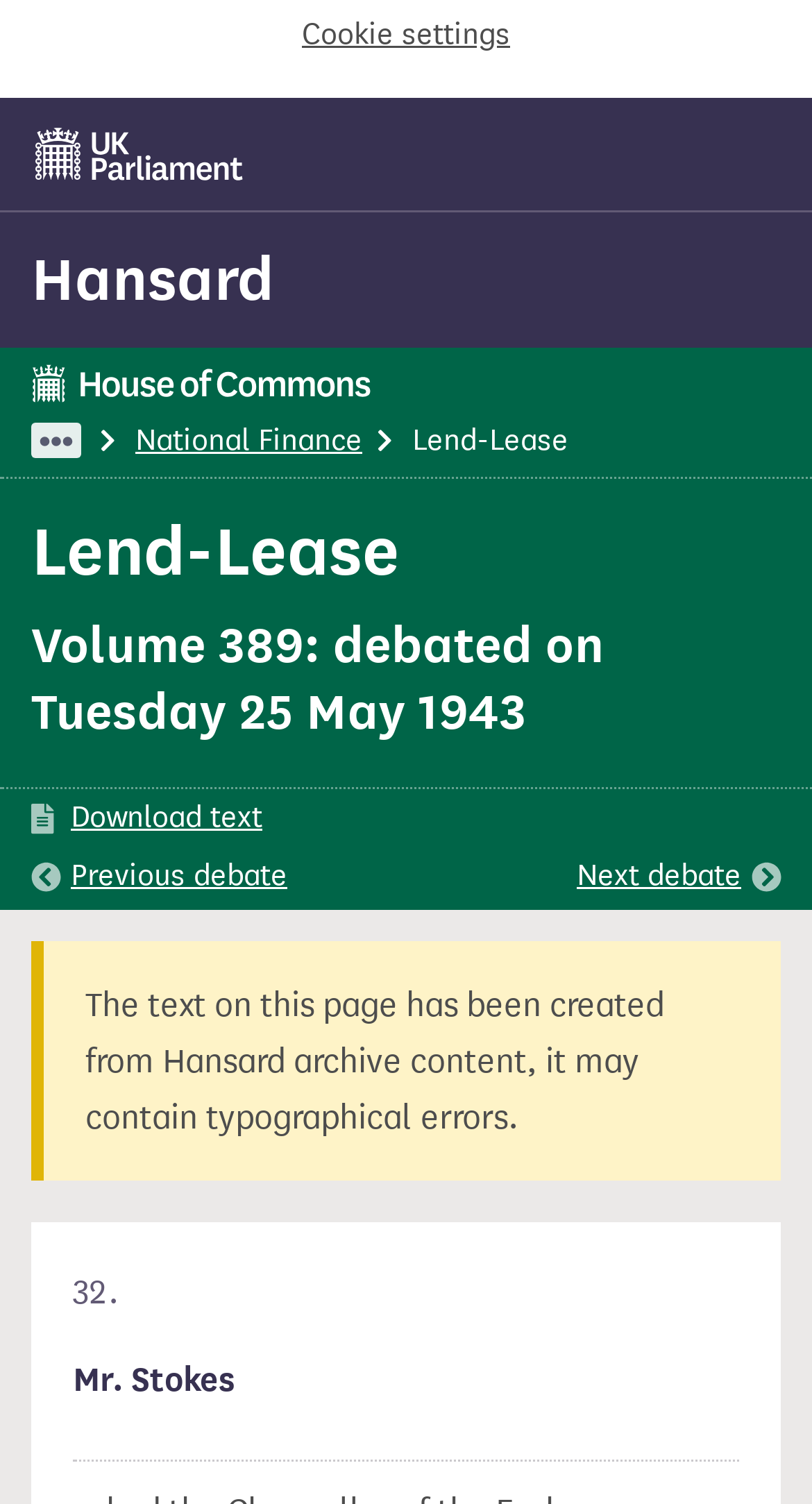Determine the bounding box for the HTML element described here: "UK Parliament". The coordinates should be given as [left, top, right, bottom] with each number being a float between 0 and 1.

[0.038, 0.281, 0.272, 0.305]